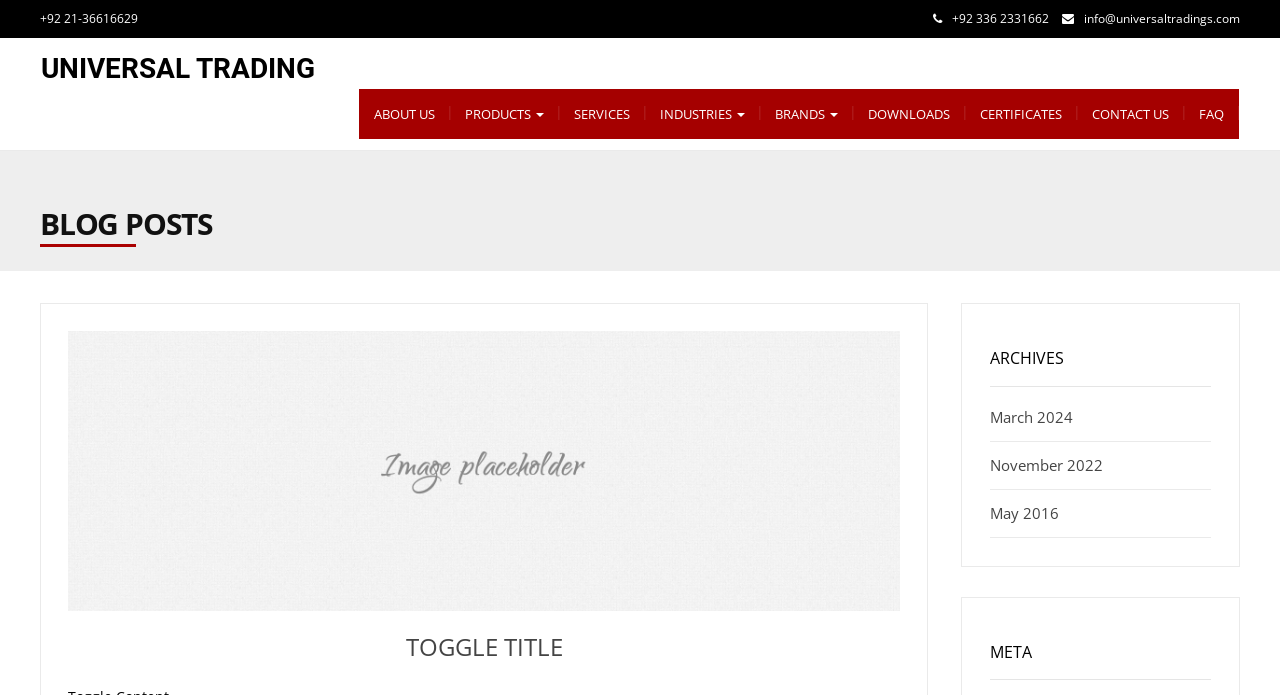Determine the bounding box coordinates of the target area to click to execute the following instruction: "send an email."

[0.847, 0.014, 0.969, 0.039]